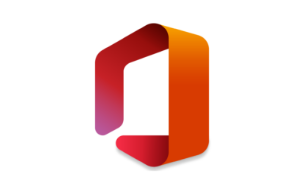What is the Microsoft Office logo associated with?
Give a single word or phrase as your answer by examining the image.

Collaborative work and productivity